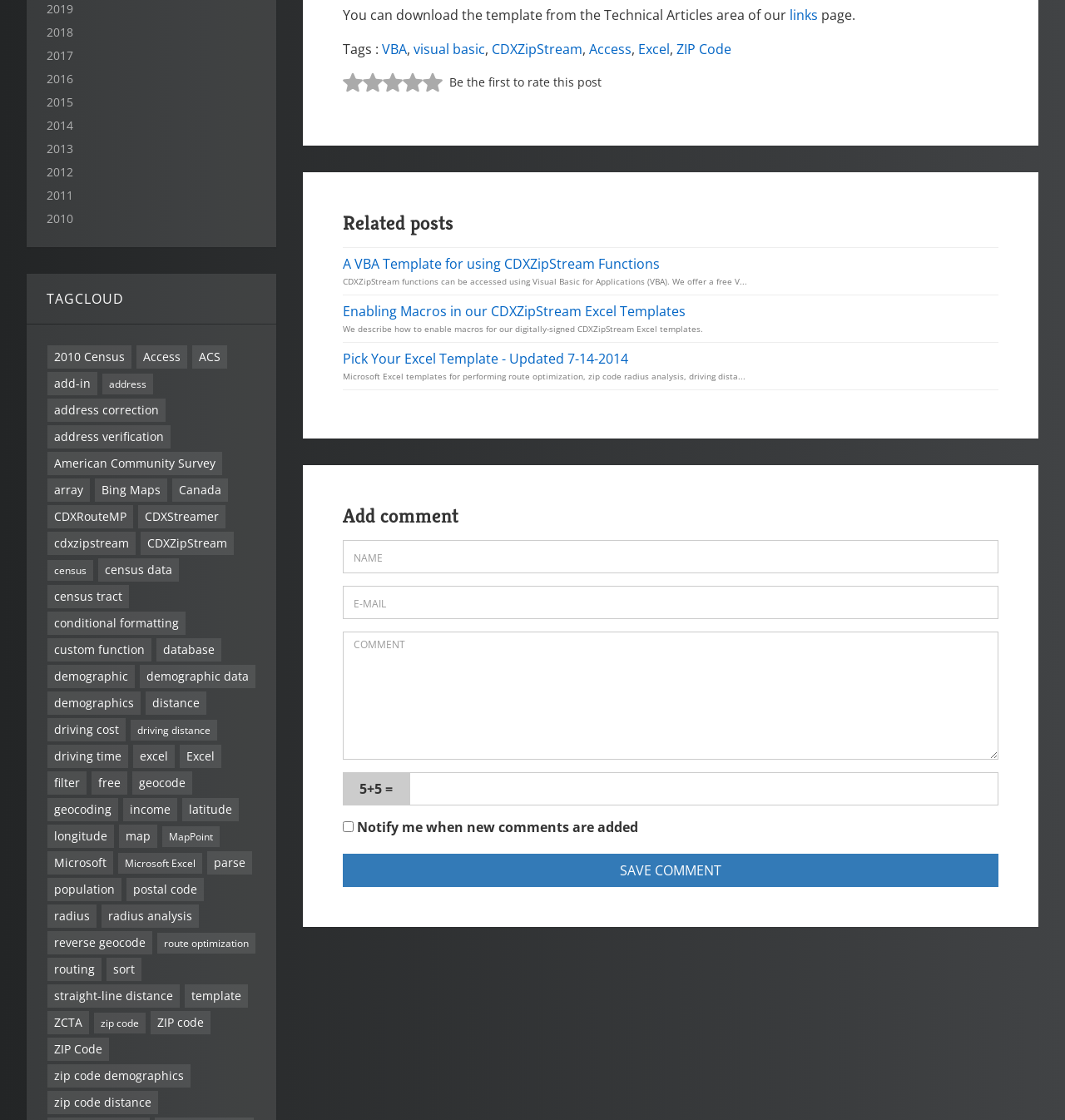Based on the element description parent_node: Add comment value="Save comment", identify the bounding box of the UI element in the given webpage screenshot. The coordinates should be in the format (top-left x, top-left y, bottom-right x, bottom-right y) and must be between 0 and 1.

[0.322, 0.762, 0.938, 0.792]